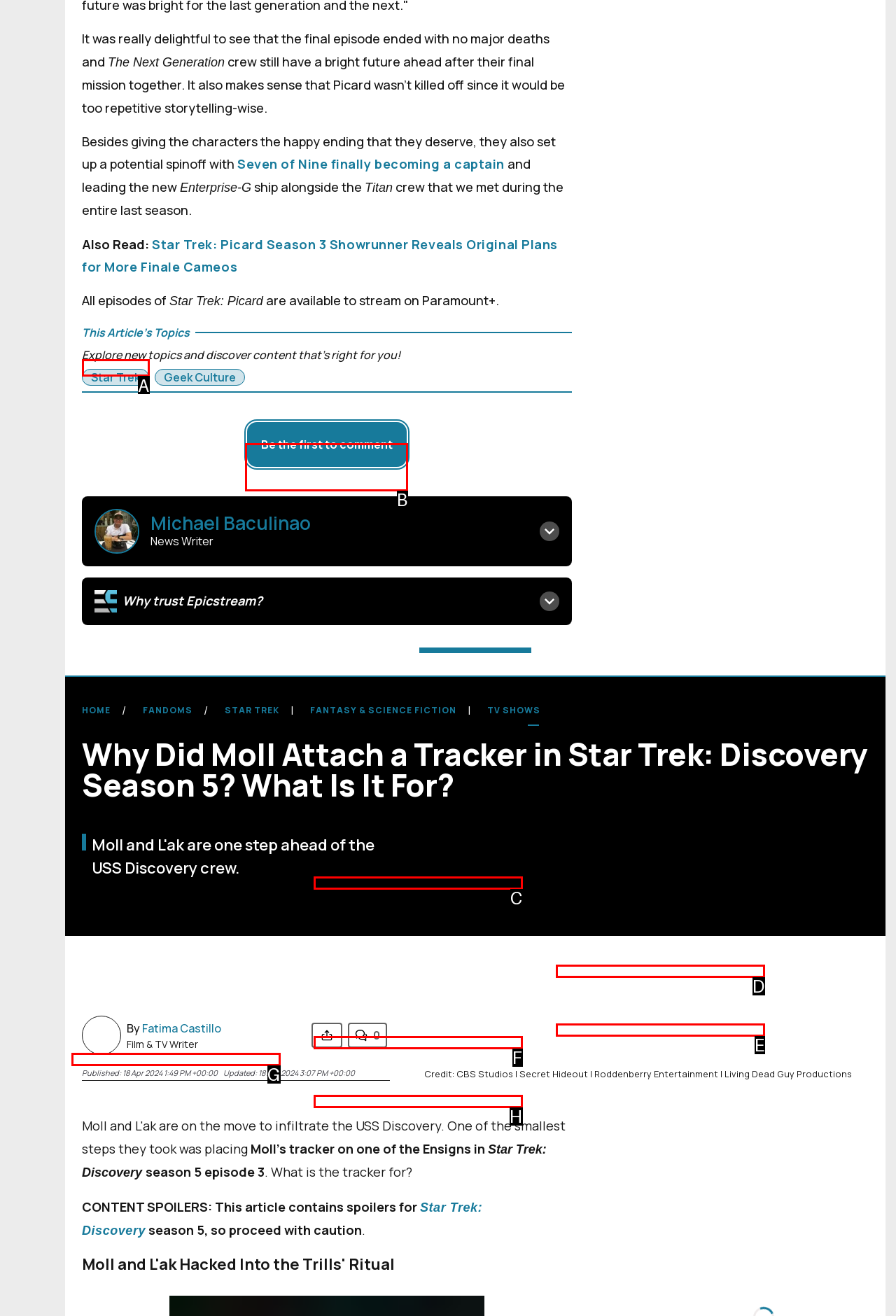For the given instruction: Comment on the article, determine which boxed UI element should be clicked. Answer with the letter of the corresponding option directly.

B